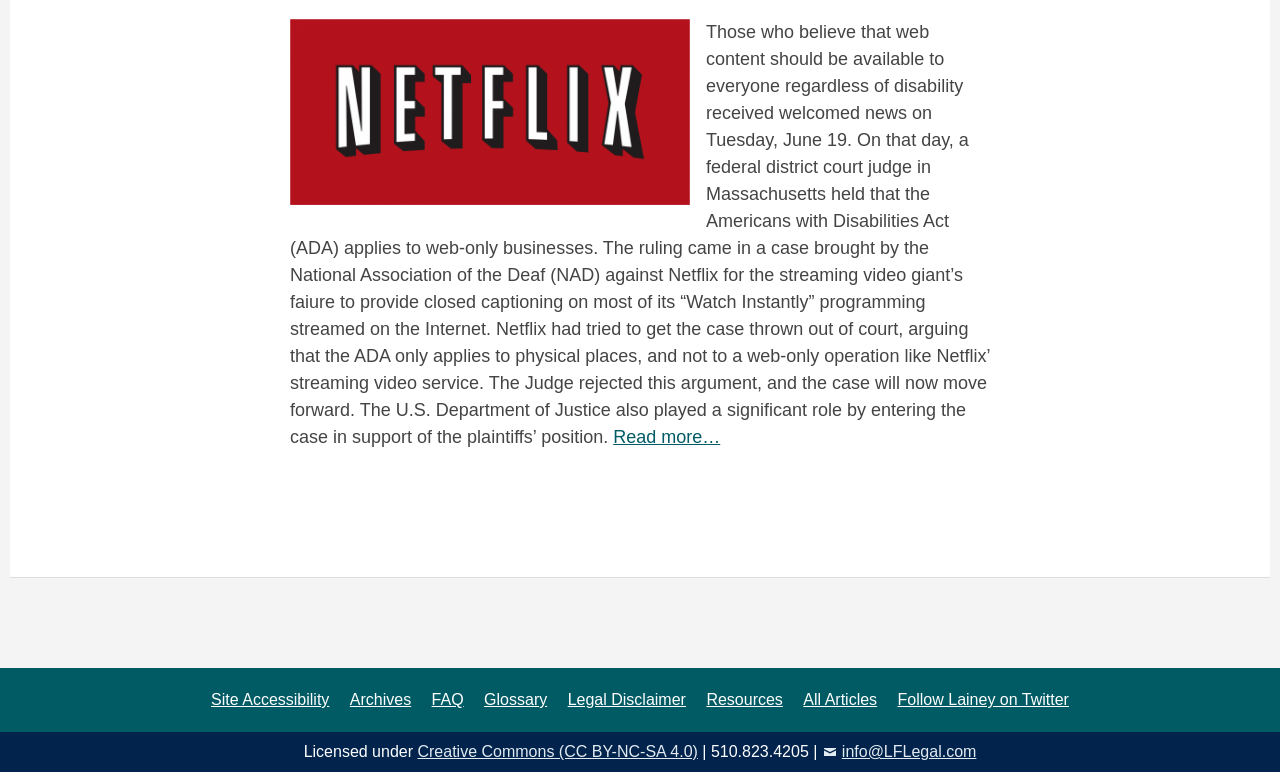What is the purpose of the 'Site Accessibility' link?
Refer to the image and respond with a one-word or short-phrase answer.

Accessibility information